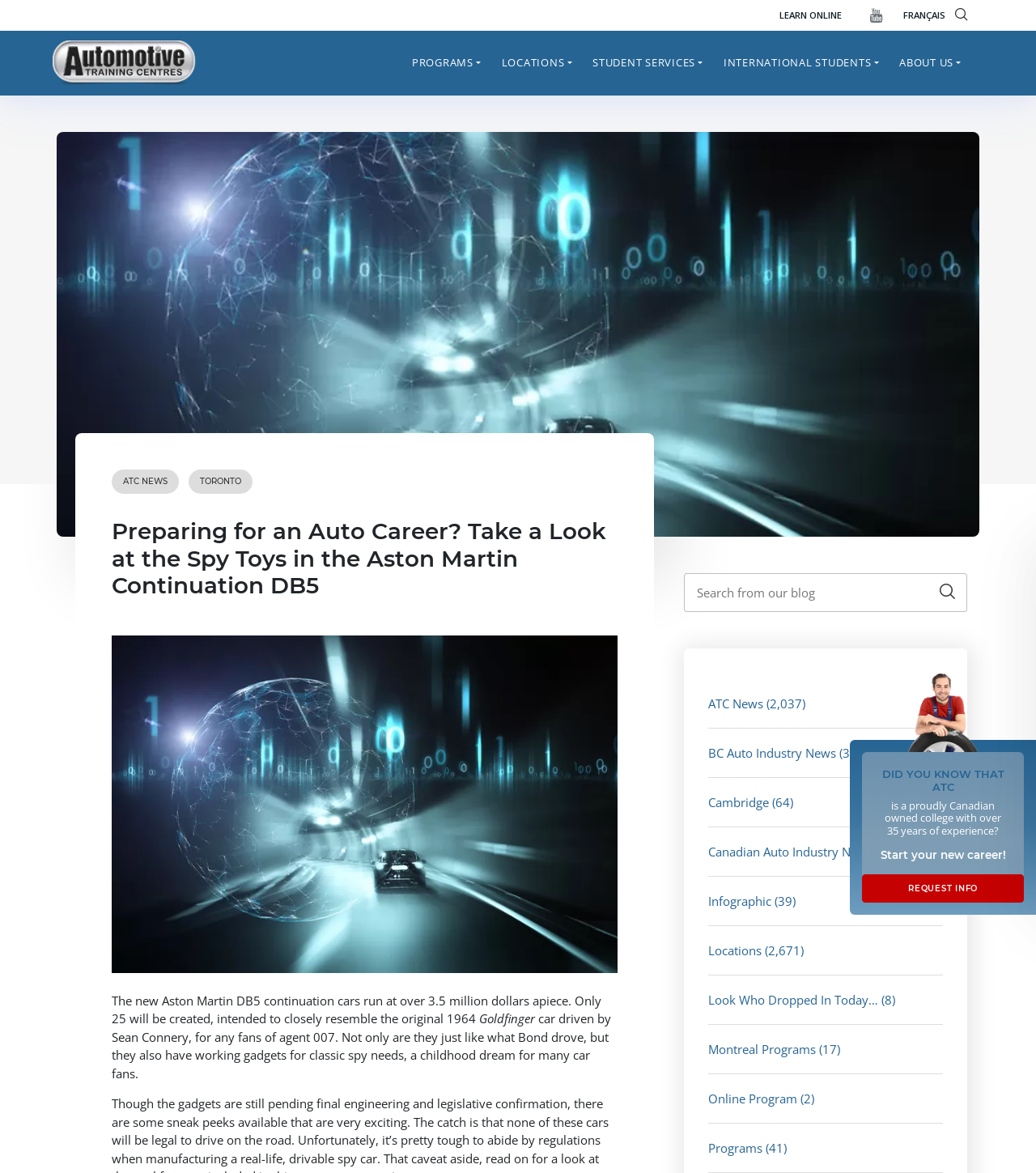Locate the UI element described by name="s" placeholder="Search from our blog" and provide its bounding box coordinates. Use the format (top-left x, top-left y, bottom-right x, bottom-right y) with all values as floating point numbers between 0 and 1.

[0.66, 0.489, 0.934, 0.522]